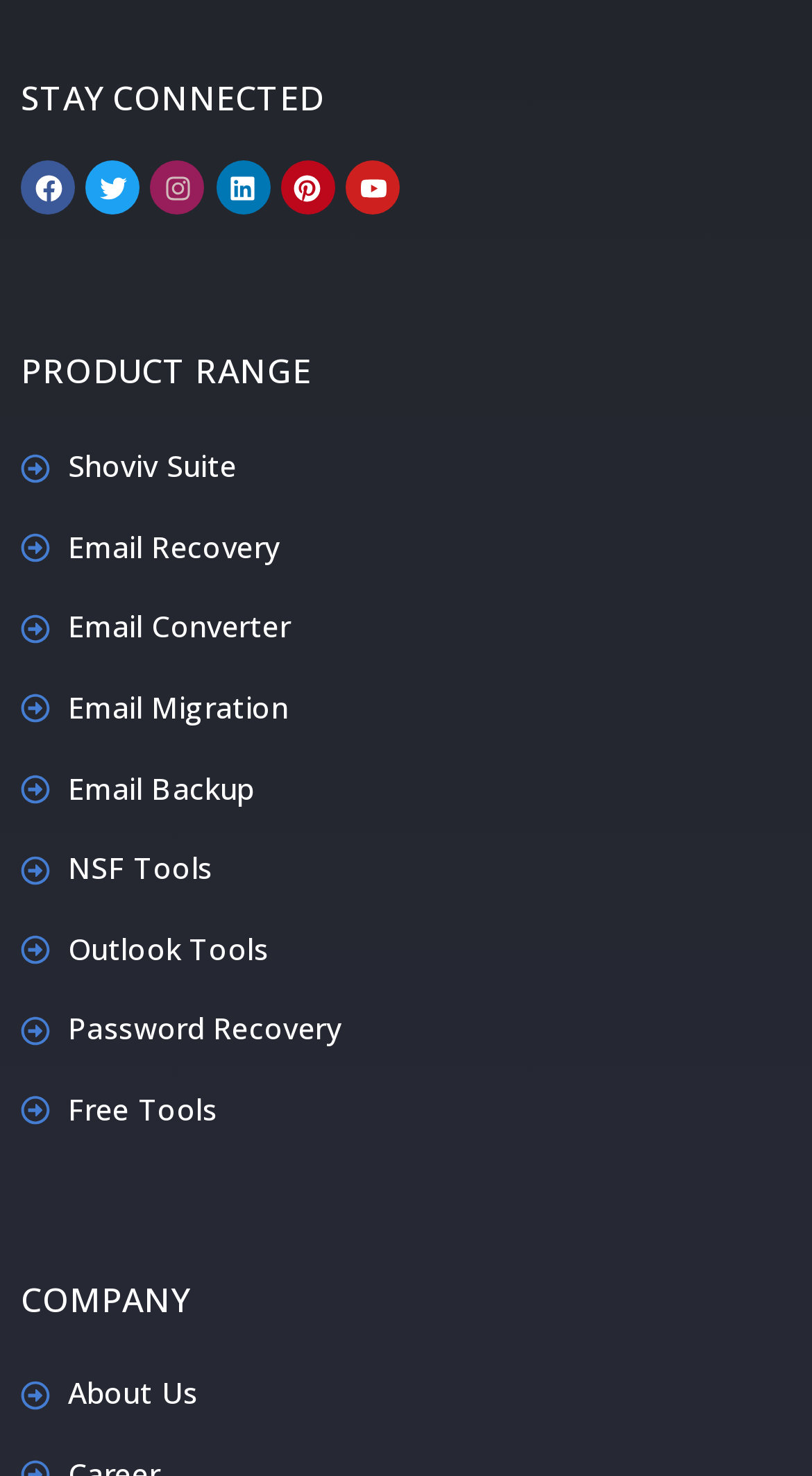Use the information in the screenshot to answer the question comprehensively: What is the first heading on the webpage?

The webpage has multiple headings, and the first heading is 'STAY CONNECTED', which is located at the top of the webpage.